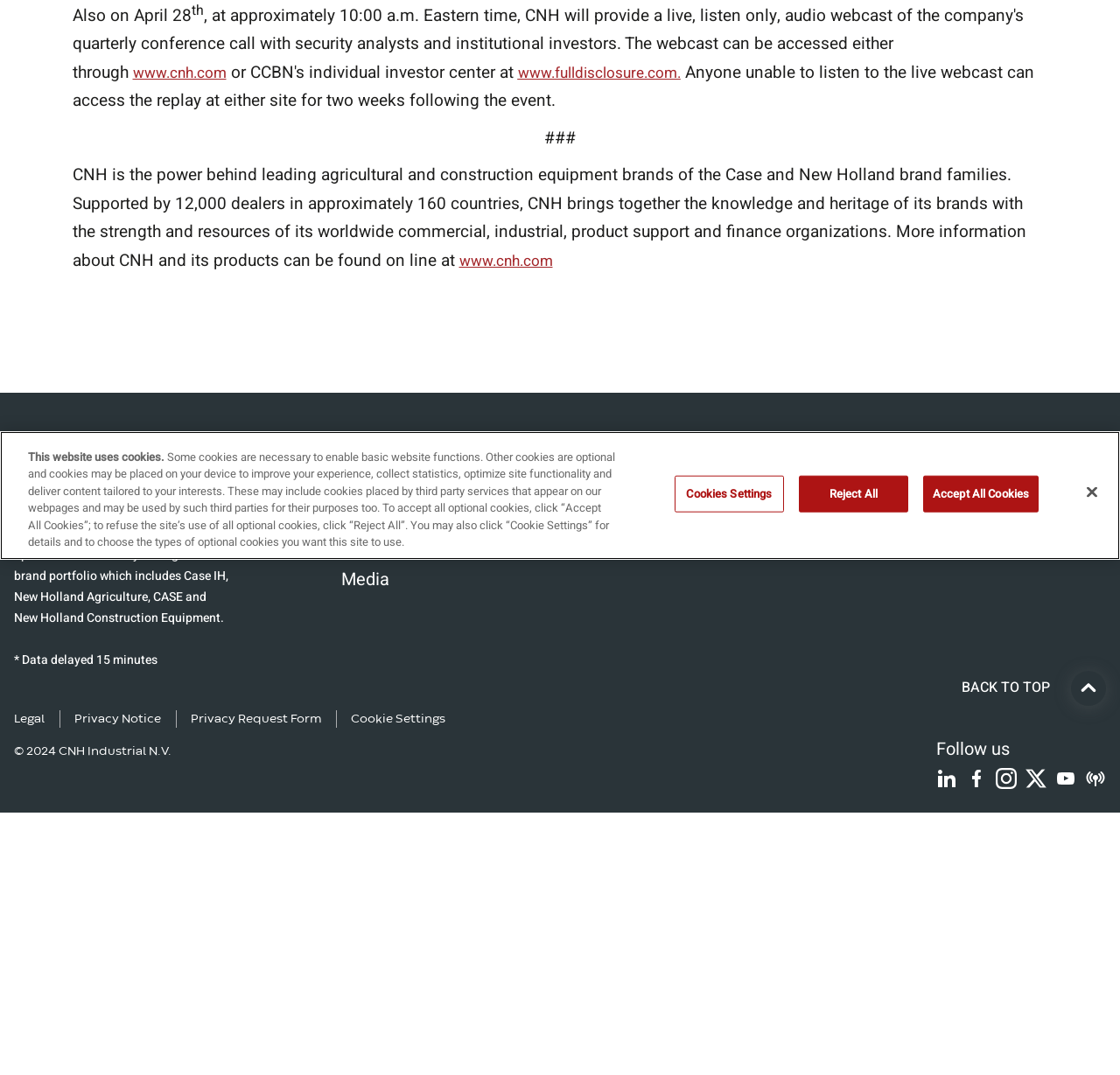Using the format (top-left x, top-left y, bottom-right x, bottom-right y), and given the element description, identify the bounding box coordinates within the screenshot: Cookie Settings

[0.313, 0.661, 0.398, 0.678]